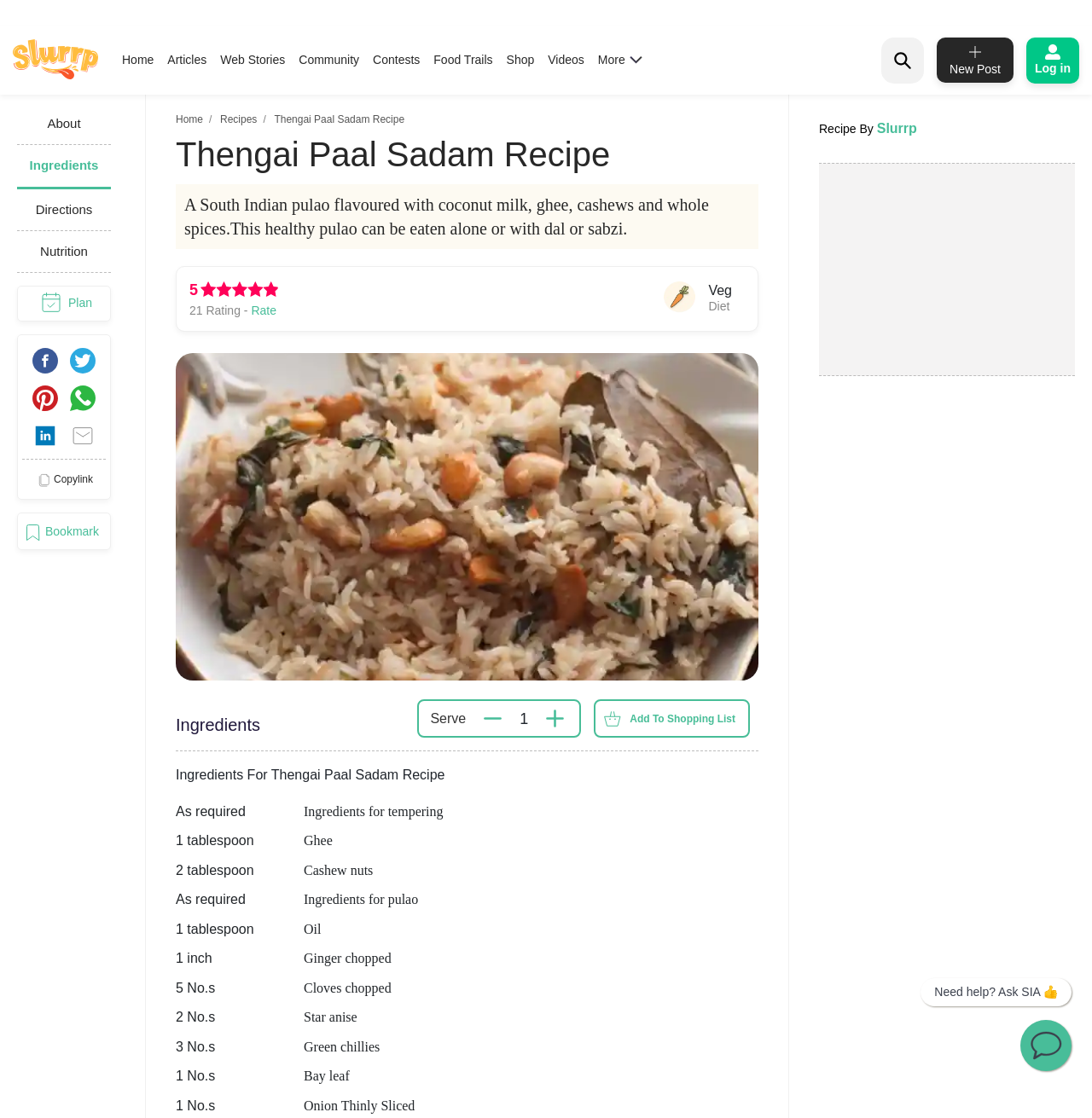Determine the bounding box coordinates of the area to click in order to meet this instruction: "Click on the 'Copy link' button".

[0.02, 0.411, 0.097, 0.446]